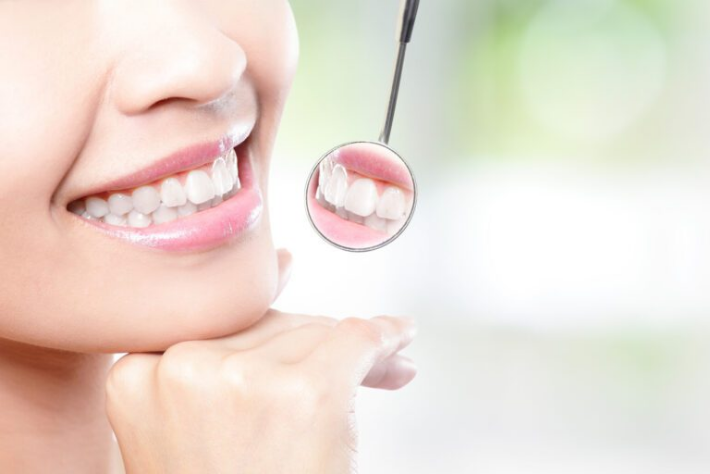What is the purpose of the dental mirror?
Look at the image and answer the question with a single word or phrase.

To capture a detailed view